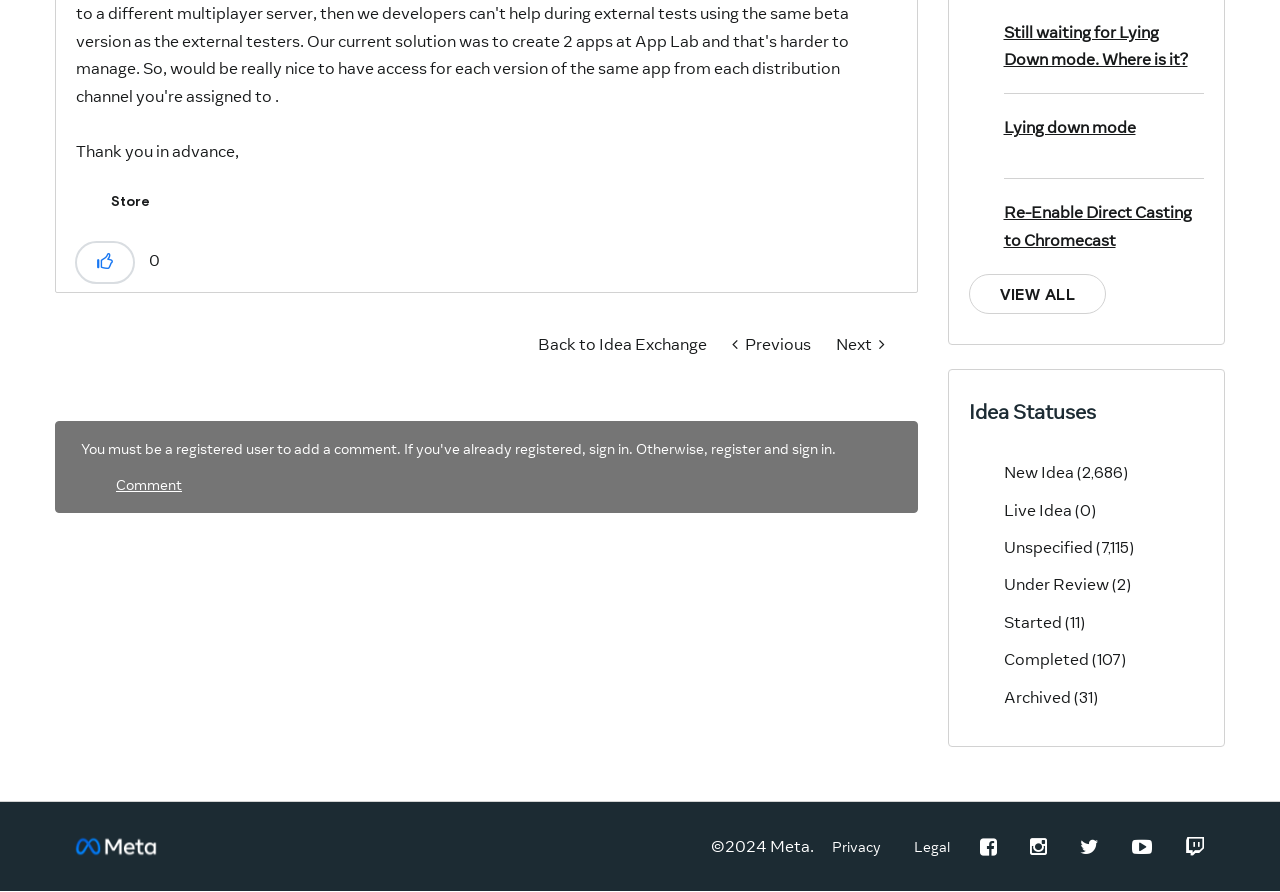Based on the element description Back to Idea Exchange, identify the bounding box of the UI element in the given webpage screenshot. The coordinates should be in the format (top-left x, top-left y, bottom-right x, bottom-right y) and must be between 0 and 1.

[0.41, 0.368, 0.562, 0.405]